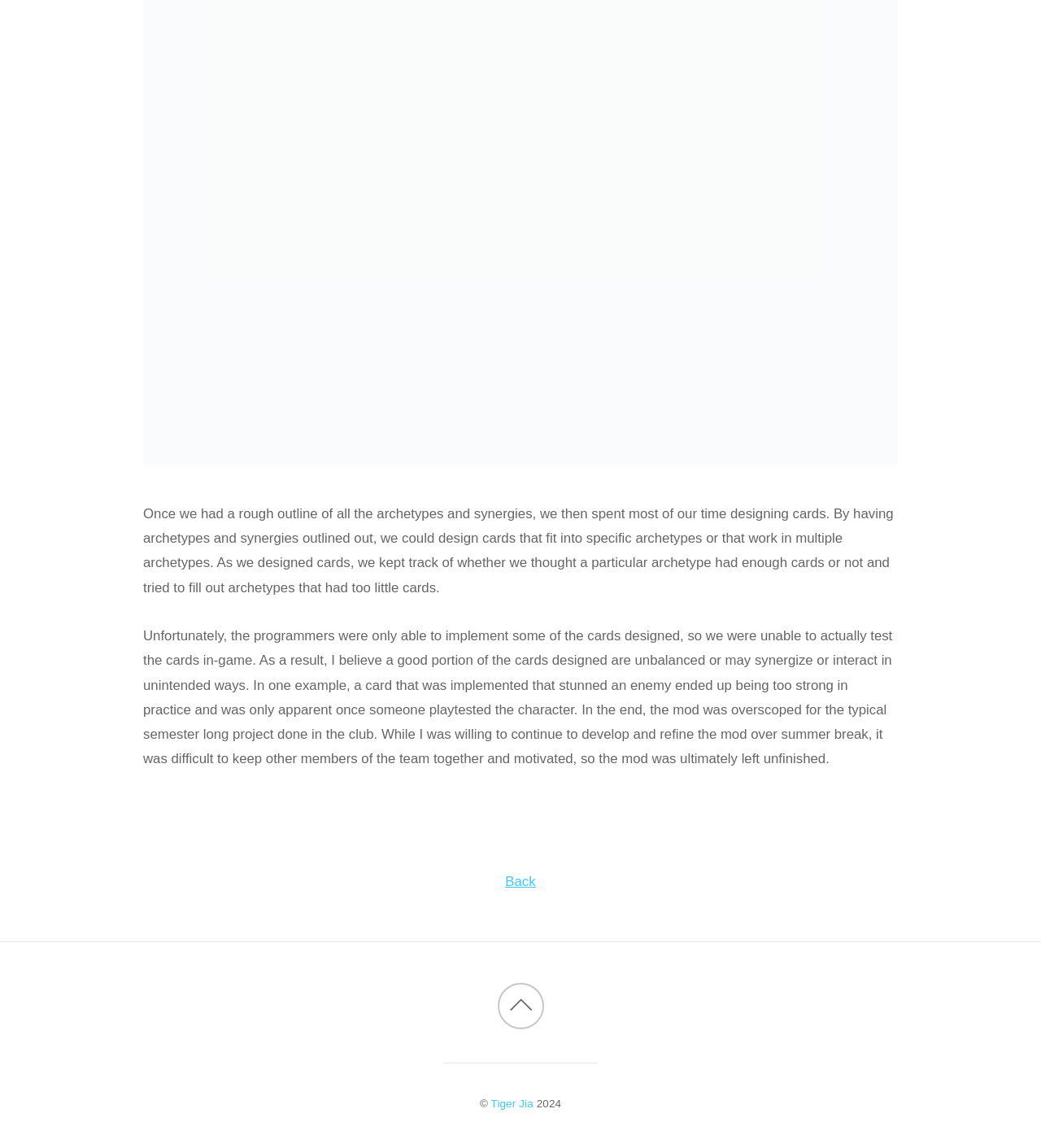What is the purpose of the 'Back' link?
Please provide a detailed answer to the question.

The 'Back' link is located near the top of the webpage, and its purpose is to allow the user to navigate back to a previous page or section. This is a common functionality of a 'Back' link in webpages.